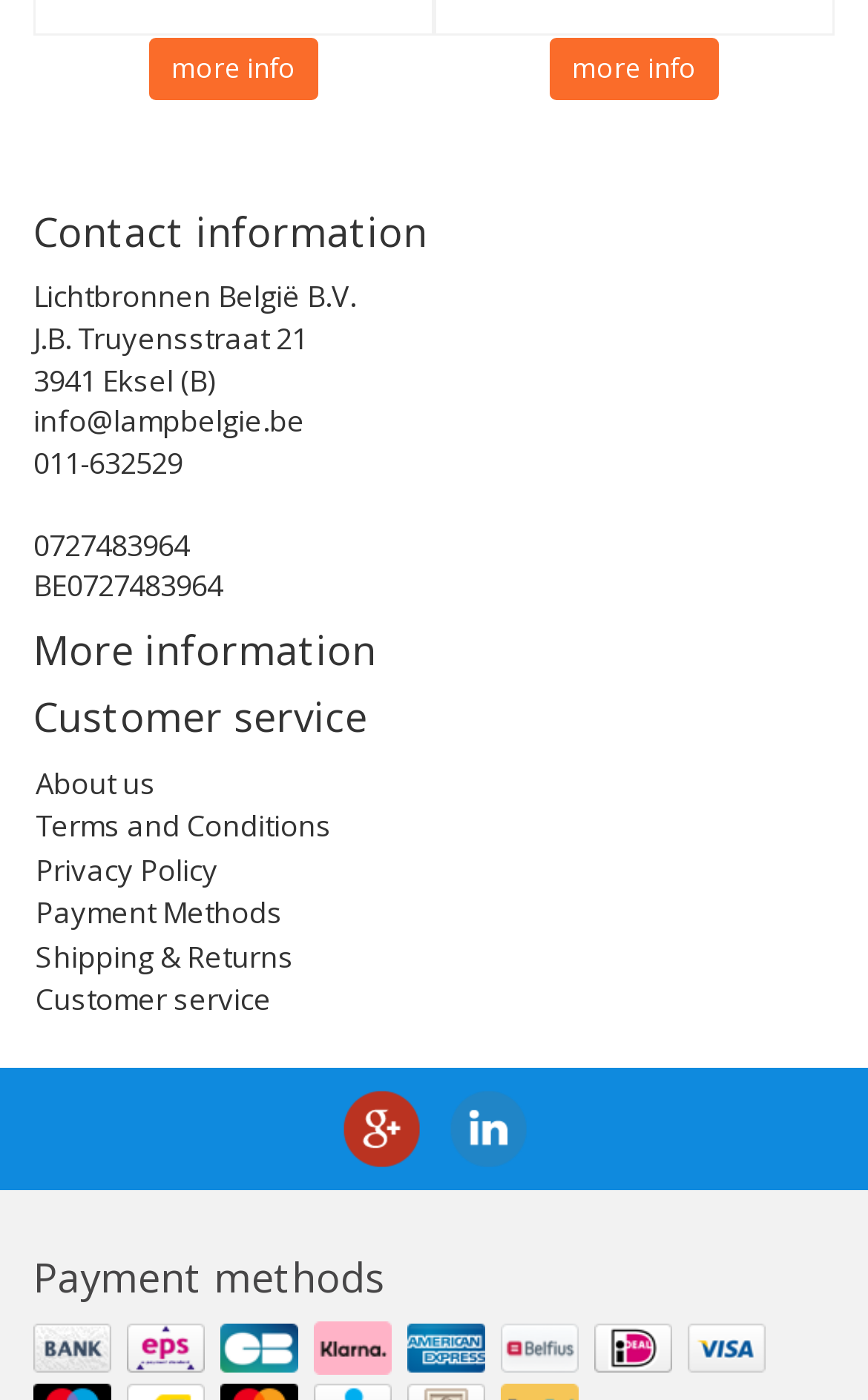How many payment methods are listed?
Answer briefly with a single word or phrase based on the image.

8